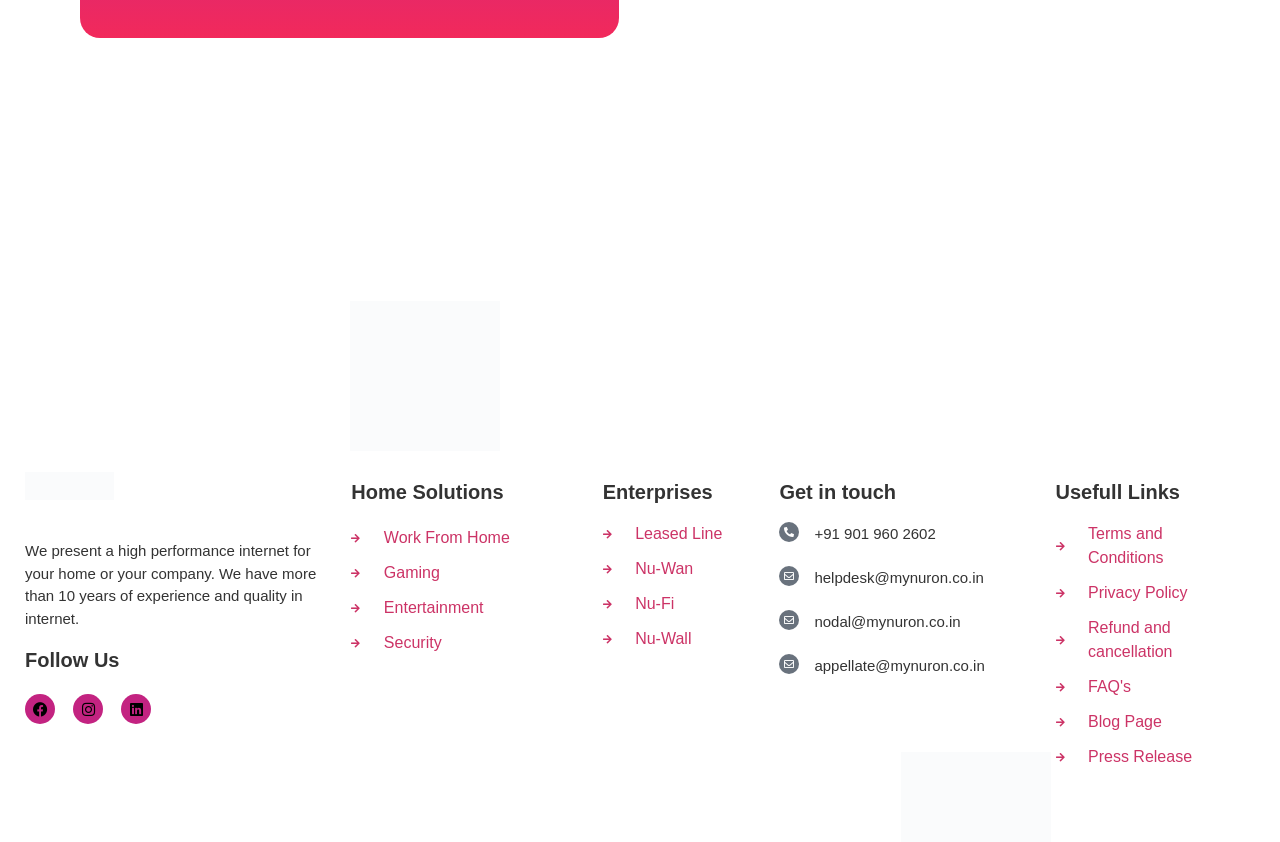How many social media platforms are linked on the webpage?
Using the visual information, respond with a single word or phrase.

3